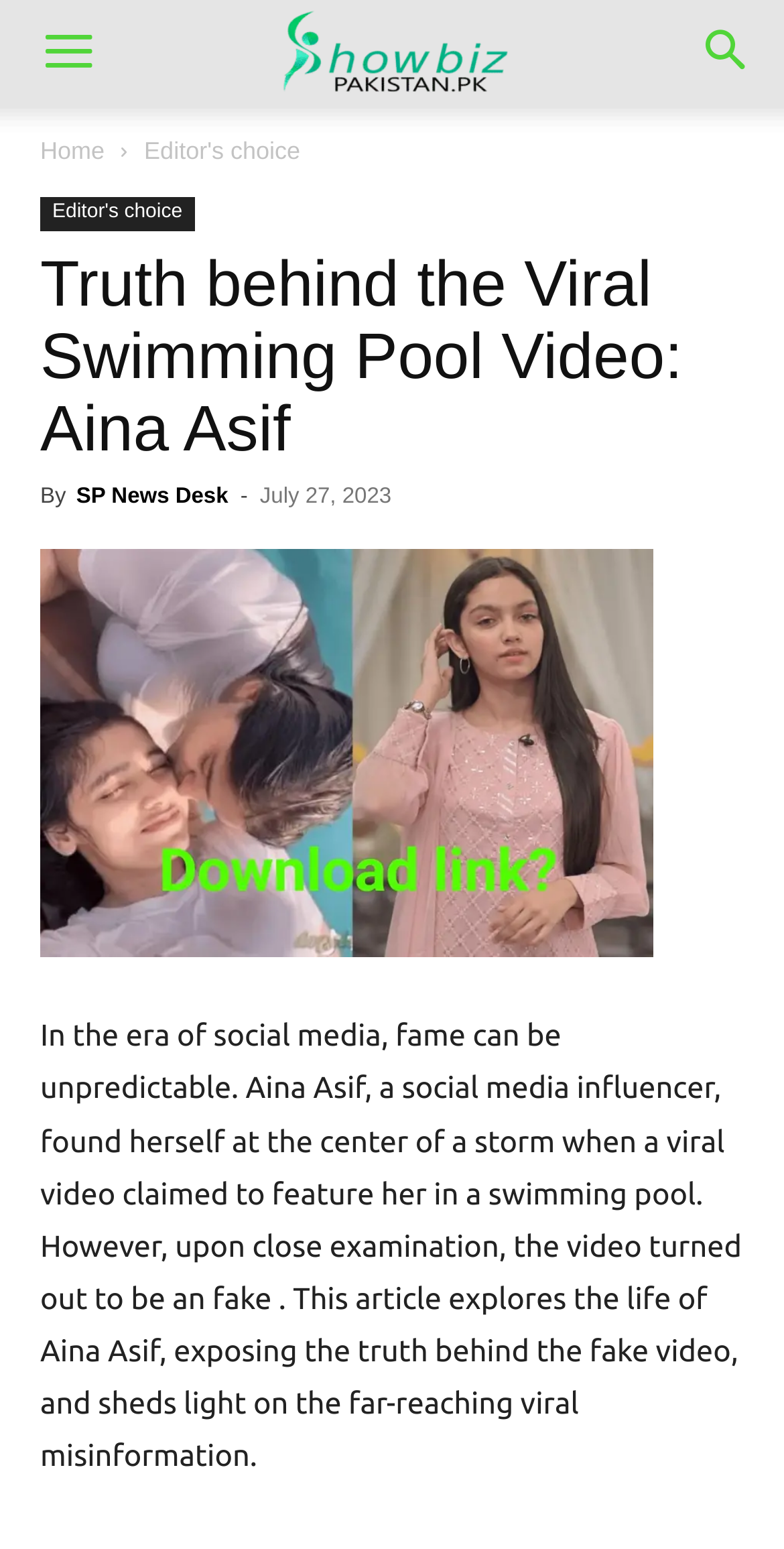Generate a thorough caption that explains the contents of the webpage.

The webpage appears to be an article about a social media influencer, Aina Asif, and a viral video that falsely claimed to feature her in a swimming pool. At the top left of the page, there is a "Menu" button, and at the top right, there is a "Search" button. Below these buttons, there are two links, "Home" and "Editor's choice", with the latter having a sub-link also labeled "Editor's choice".

The main content of the page is a header section that spans almost the entire width of the page. It contains a heading that reads "Truth behind the Viral Swimming Pool Video: Aina Asif", followed by the author's name, "SP News Desk", and the date "July 27, 2023". Below this header section, there is an image that takes up about three-quarters of the page width.

The main article text is located below the image and spans almost the entire width of the page. The text summarizes the story of Aina Asif, a social media influencer who was falsely accused of being in a viral video, and explores the truth behind the fake video and its far-reaching consequences.